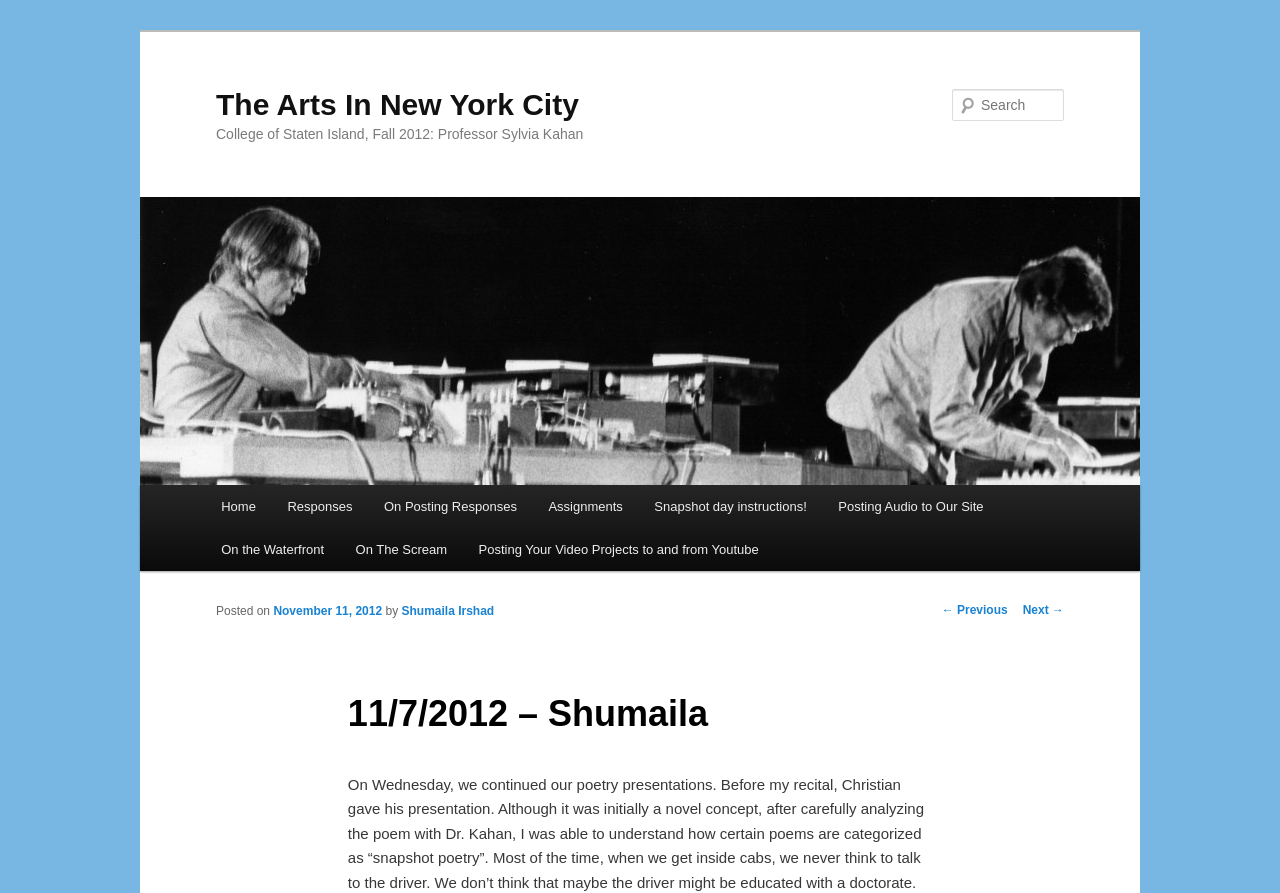For the element described, predict the bounding box coordinates as (top-left x, top-left y, bottom-right x, bottom-right y). All values should be between 0 and 1. Element description: Next →

[0.799, 0.676, 0.831, 0.691]